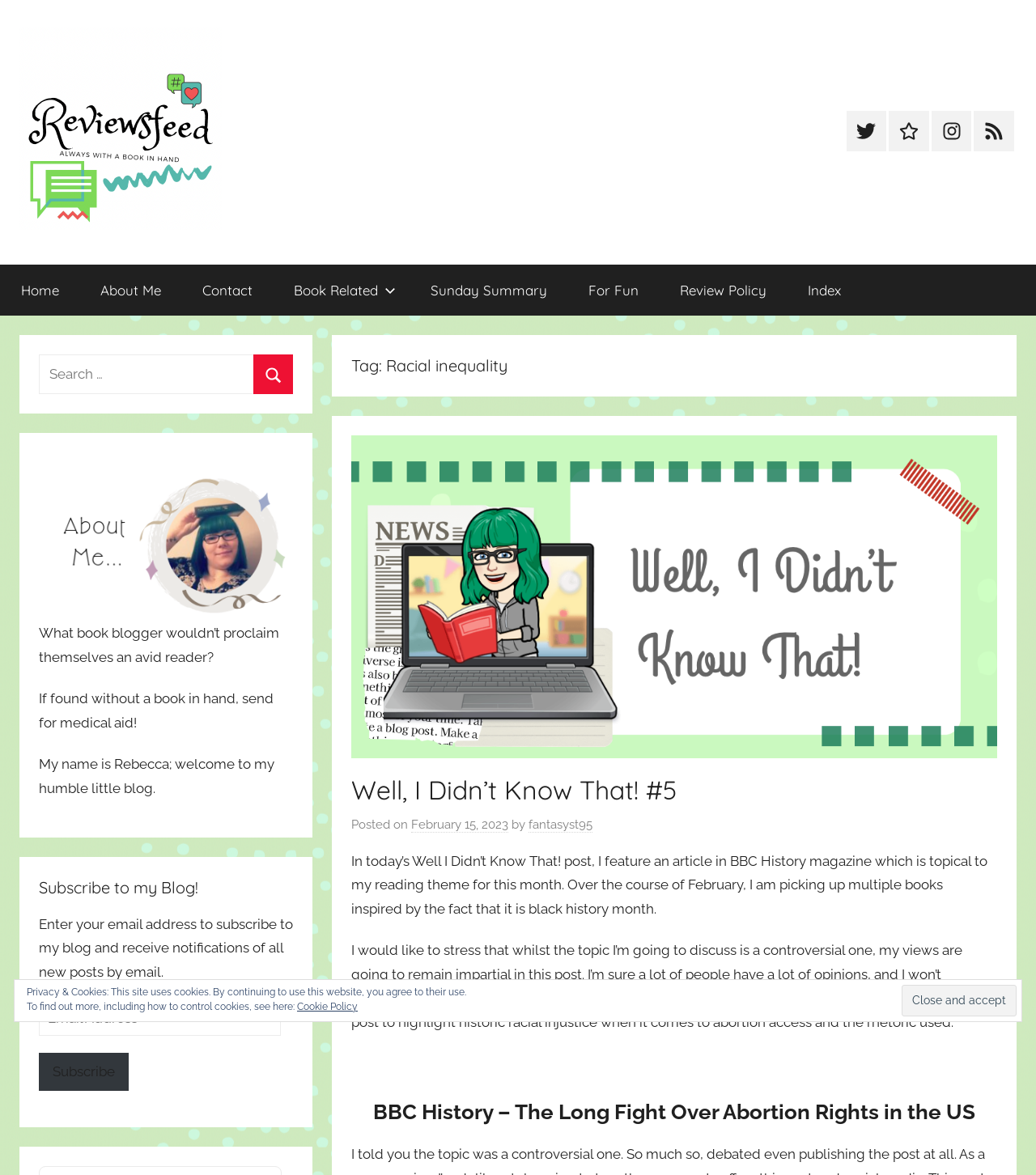Can you find the bounding box coordinates for the element to click on to achieve the instruction: "Click on the 'Home' link"?

[0.0, 0.225, 0.077, 0.269]